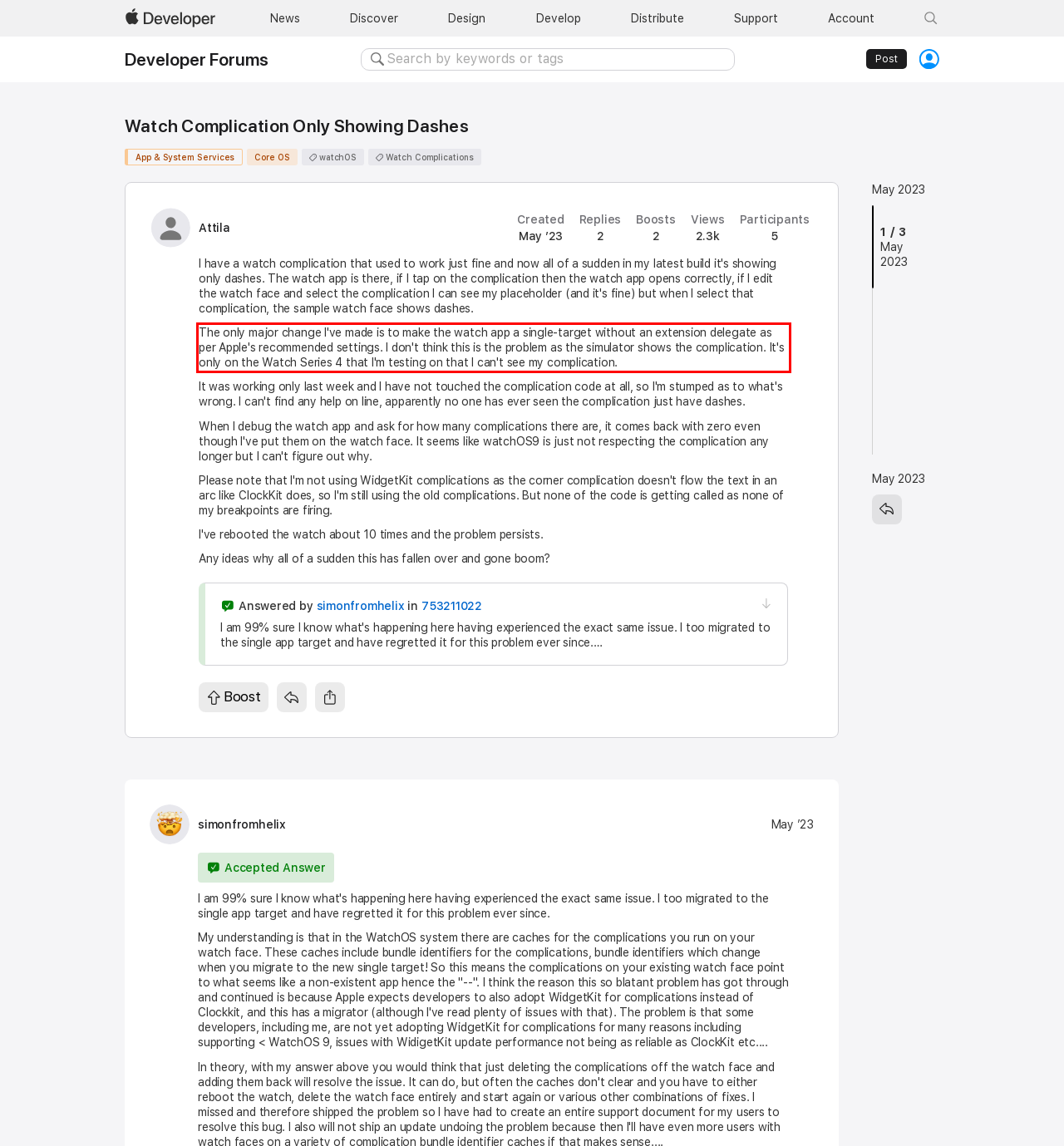Inspect the webpage screenshot that has a red bounding box and use OCR technology to read and display the text inside the red bounding box.

The only major change I've made is to make the watch app a single-target without an extension delegate as per Apple's recommended settings. I don't think this is the problem as the simulator shows the complication. It's only on the Watch Series 4 that I'm testing on that I can't see my complication.